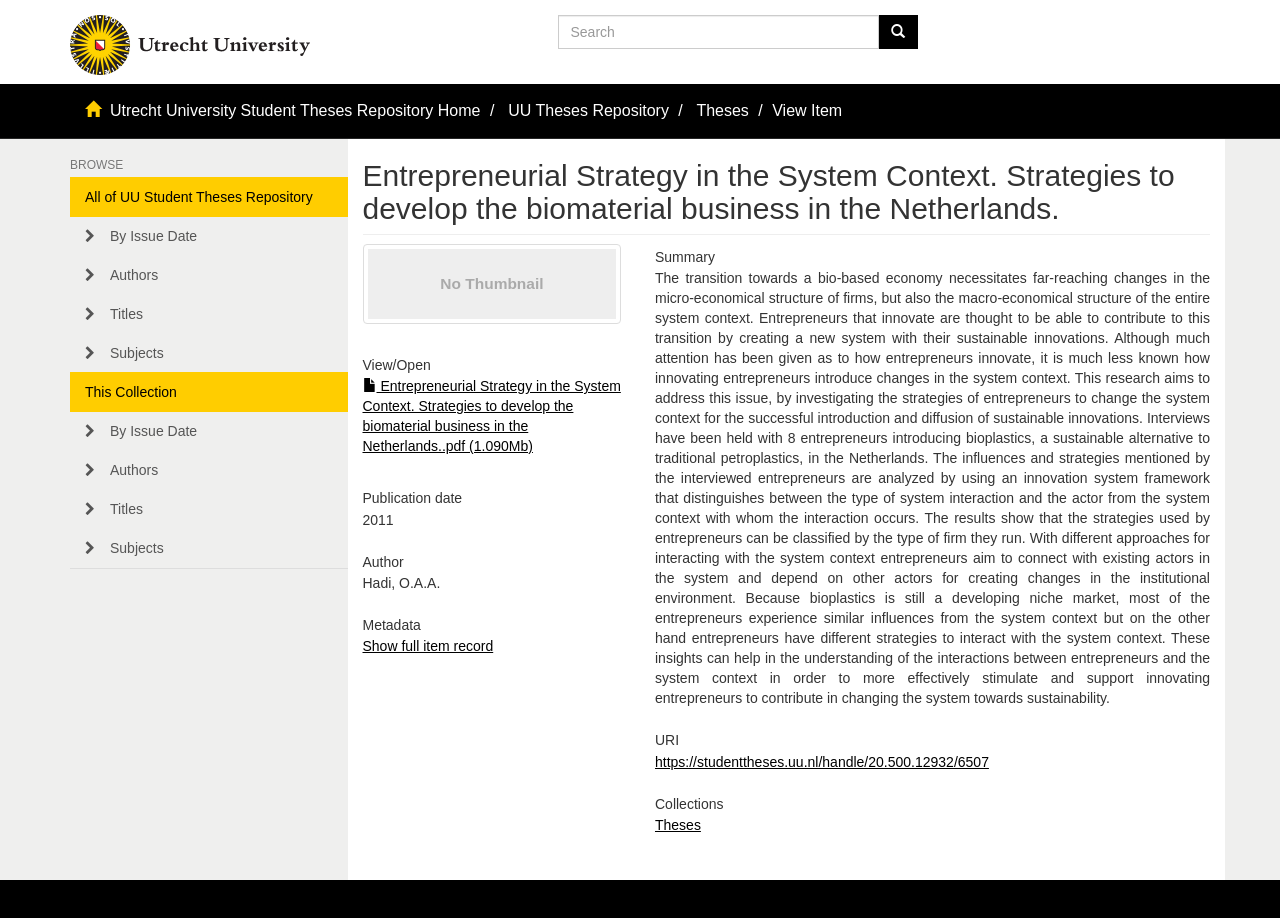Determine the bounding box for the described UI element: "By Issue Date".

[0.055, 0.235, 0.271, 0.279]